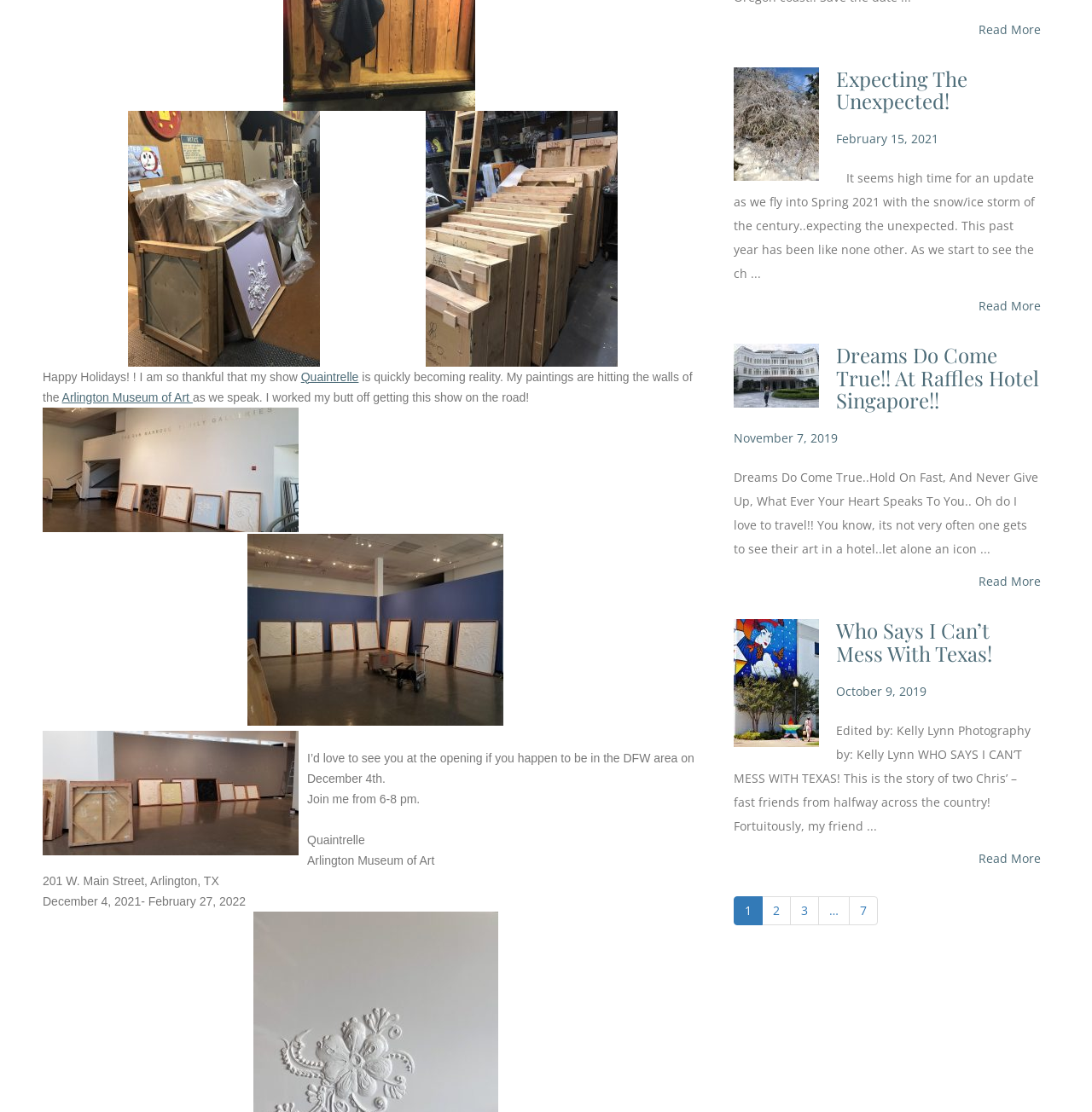Please locate the bounding box coordinates for the element that should be clicked to achieve the following instruction: "Read Dreams Do Come True!! At Raffles Hotel Singapore!! article". Ensure the coordinates are given as four float numbers between 0 and 1, i.e., [left, top, right, bottom].

[0.672, 0.329, 0.75, 0.344]